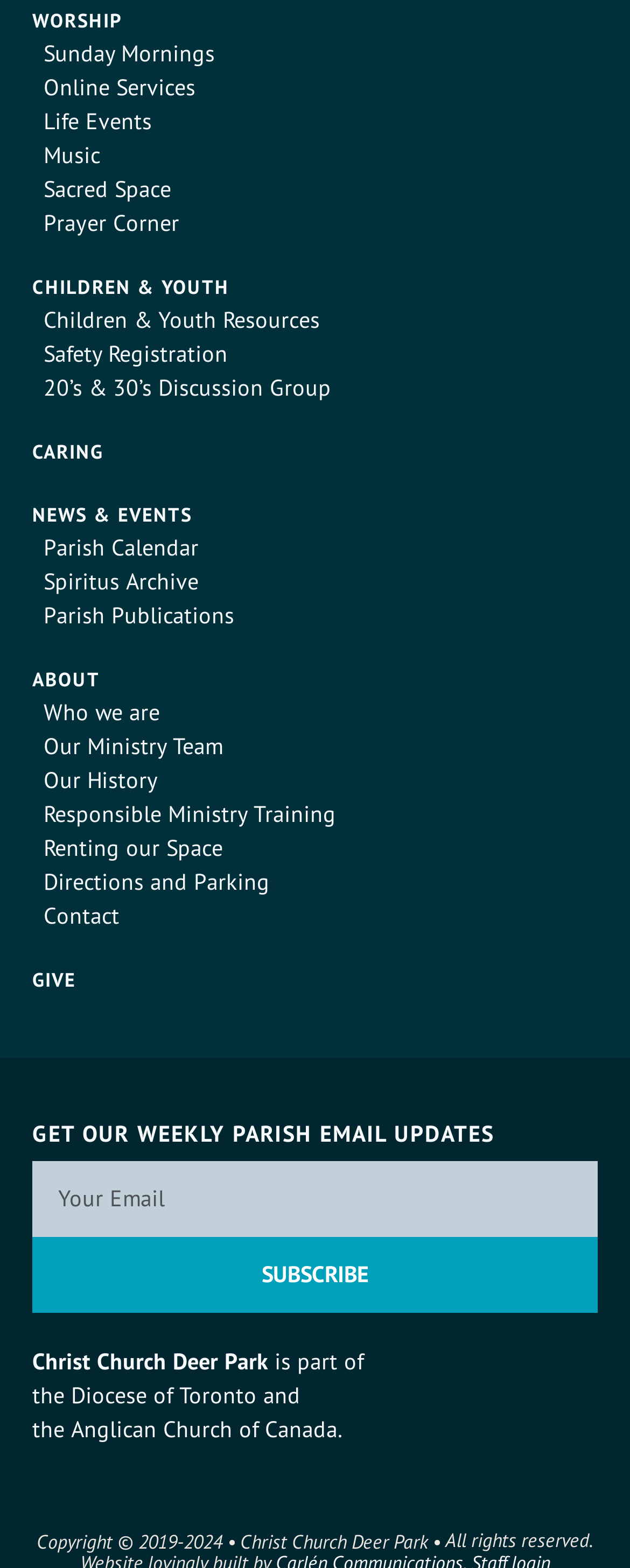How many links are under 'WORSHIP'?
Give a one-word or short phrase answer based on the image.

6